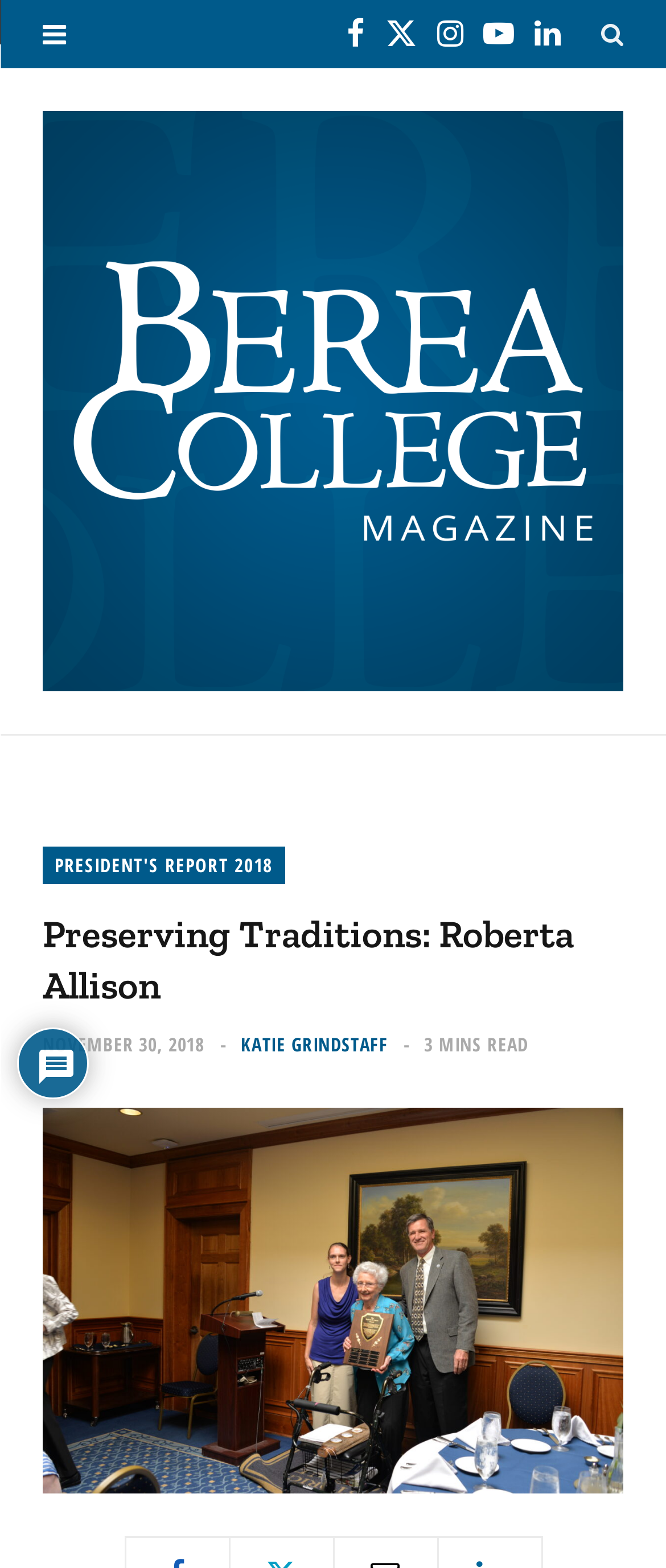Determine the bounding box coordinates for the element that should be clicked to follow this instruction: "View the image of President Roelofs awards Roberta Allison". The coordinates should be given as four float numbers between 0 and 1, in the format [left, top, right, bottom].

[0.064, 0.706, 0.936, 0.953]